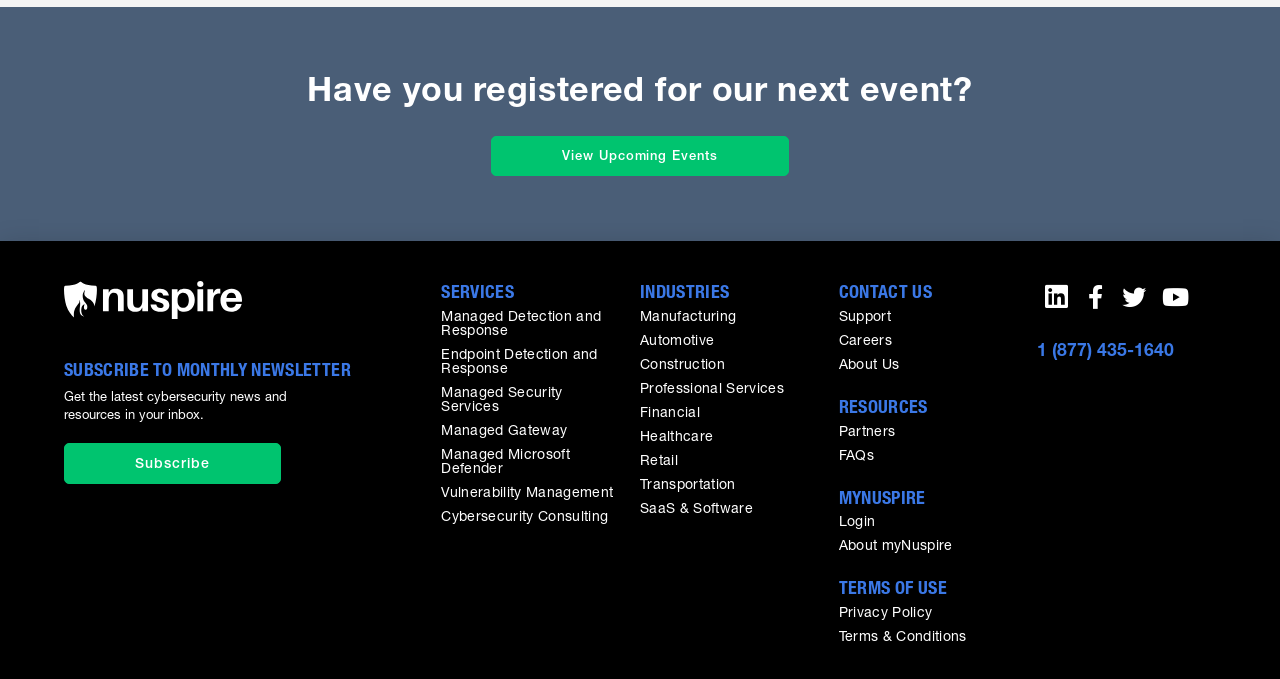What is the purpose of the 'MYNUSPIRE' section?
Please interpret the details in the image and answer the question thoroughly.

The 'MYNUSPIRE' section has links to 'Login' and 'About myNuspire', suggesting that this section is for users to log in and access resources related to myNuspire.